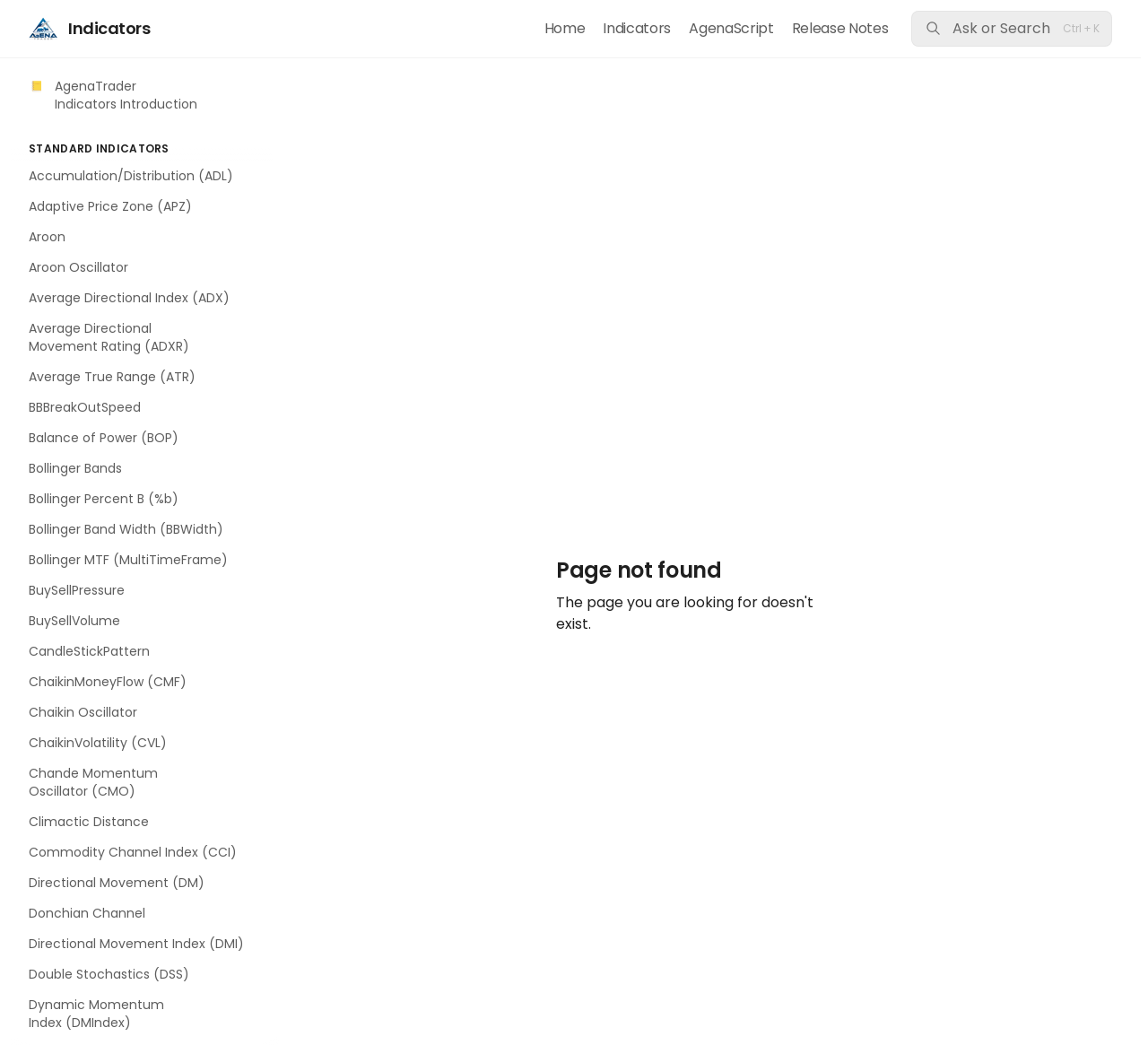Describe in detail what you see on the webpage.

The webpage is titled "Indicators" and has a logo at the top left corner, accompanied by a heading with the same title. Below the logo, there is a navigation menu with links to "Home", "Indicators", "AgenaScript", and "Release Notes" at the top center of the page. 

To the right of the navigation menu, there is a search button with an image of a magnifying glass and a text input field. The search button is accompanied by a shortcut key description, "Ctrl + K".

Below the navigation menu, there is a section titled "AgenaTrader Indicators Introduction" with a link to a related page. This section is followed by a list of standard indicators, with 34 links to different indicators such as Accumulation/Distribution, Adaptive Price Zone, Aroon, and many others. These links are arranged in a vertical list, taking up most of the page's content area.

At the bottom of the page, there is a heading that says "Page not found", which seems out of place given the rest of the page's content.